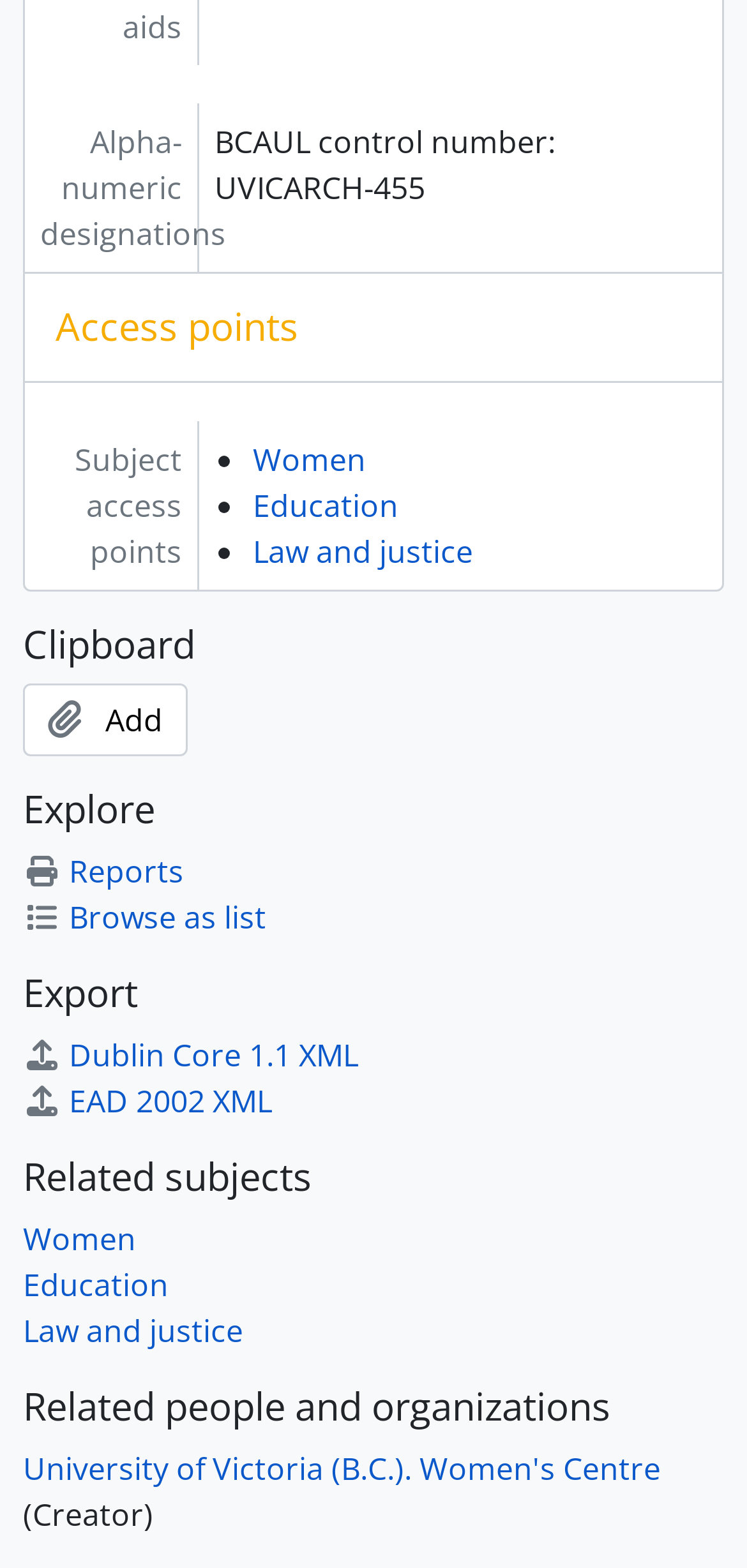Select the bounding box coordinates of the element I need to click to carry out the following instruction: "Click on 'Women' under 'Access points'".

[0.338, 0.279, 0.49, 0.306]